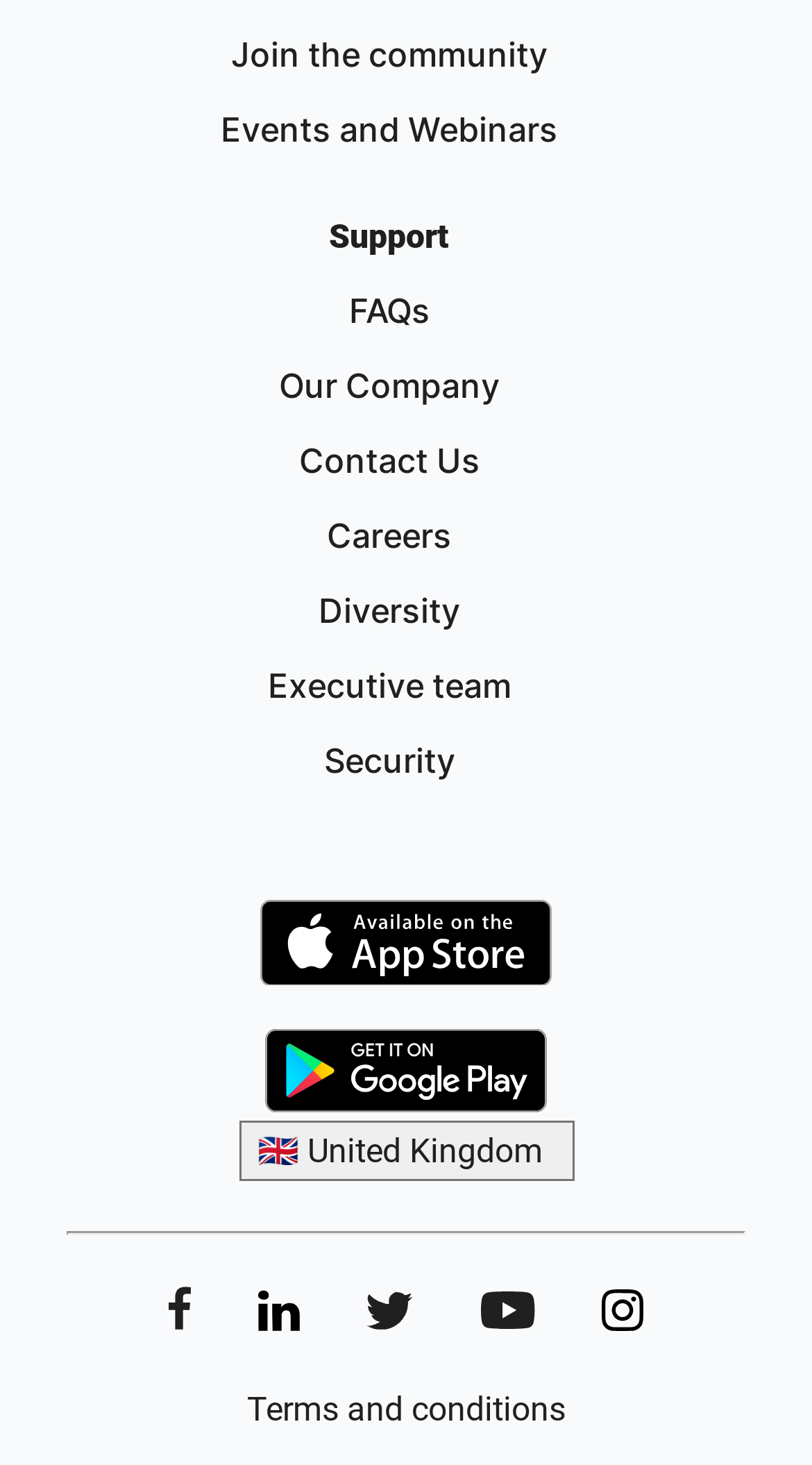Bounding box coordinates are specified in the format (top-left x, top-left y, bottom-right x, bottom-right y). All values are floating point numbers bounded between 0 and 1. Please provide the bounding box coordinate of the region this sentence describes: Our Company

[0.344, 0.248, 0.615, 0.277]